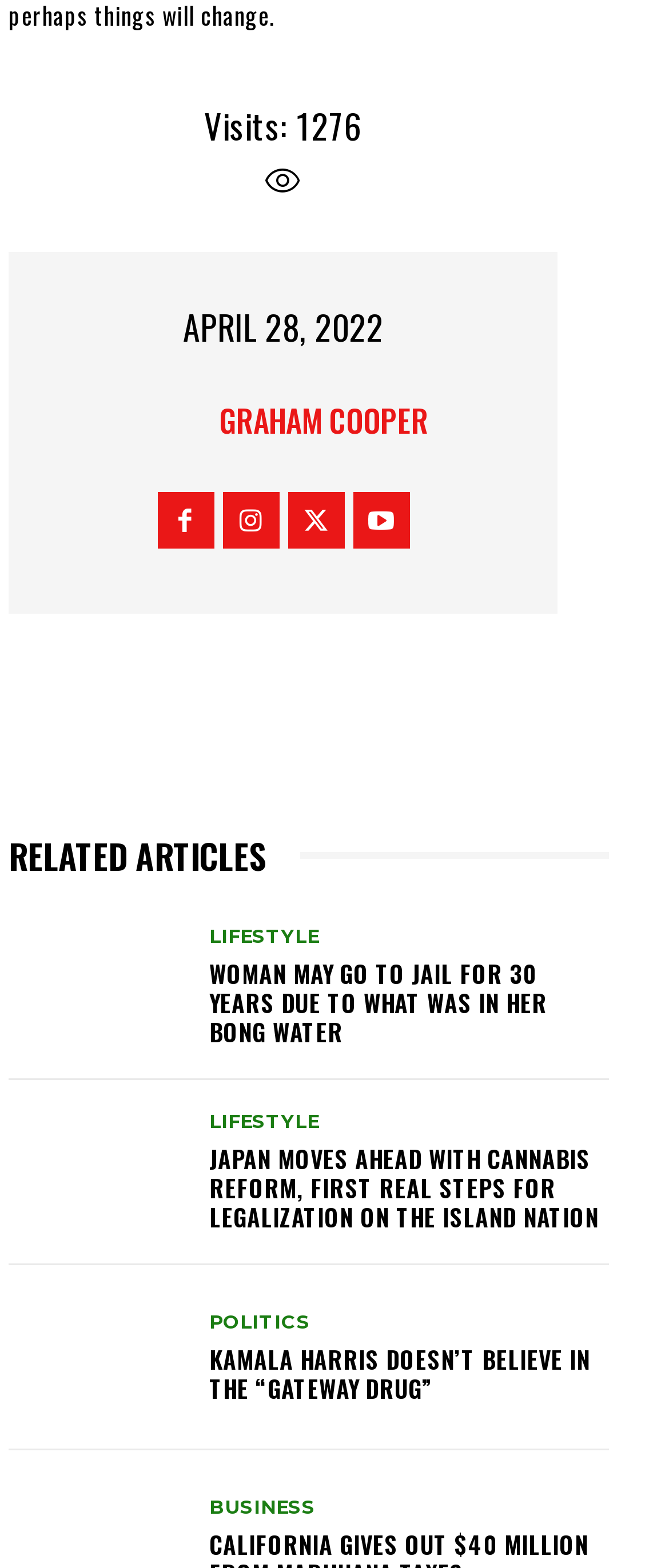Use the details in the image to answer the question thoroughly: 
What is the last category listed?

The last category listed is 'BUSINESS', which is a link at the bottom of the webpage.